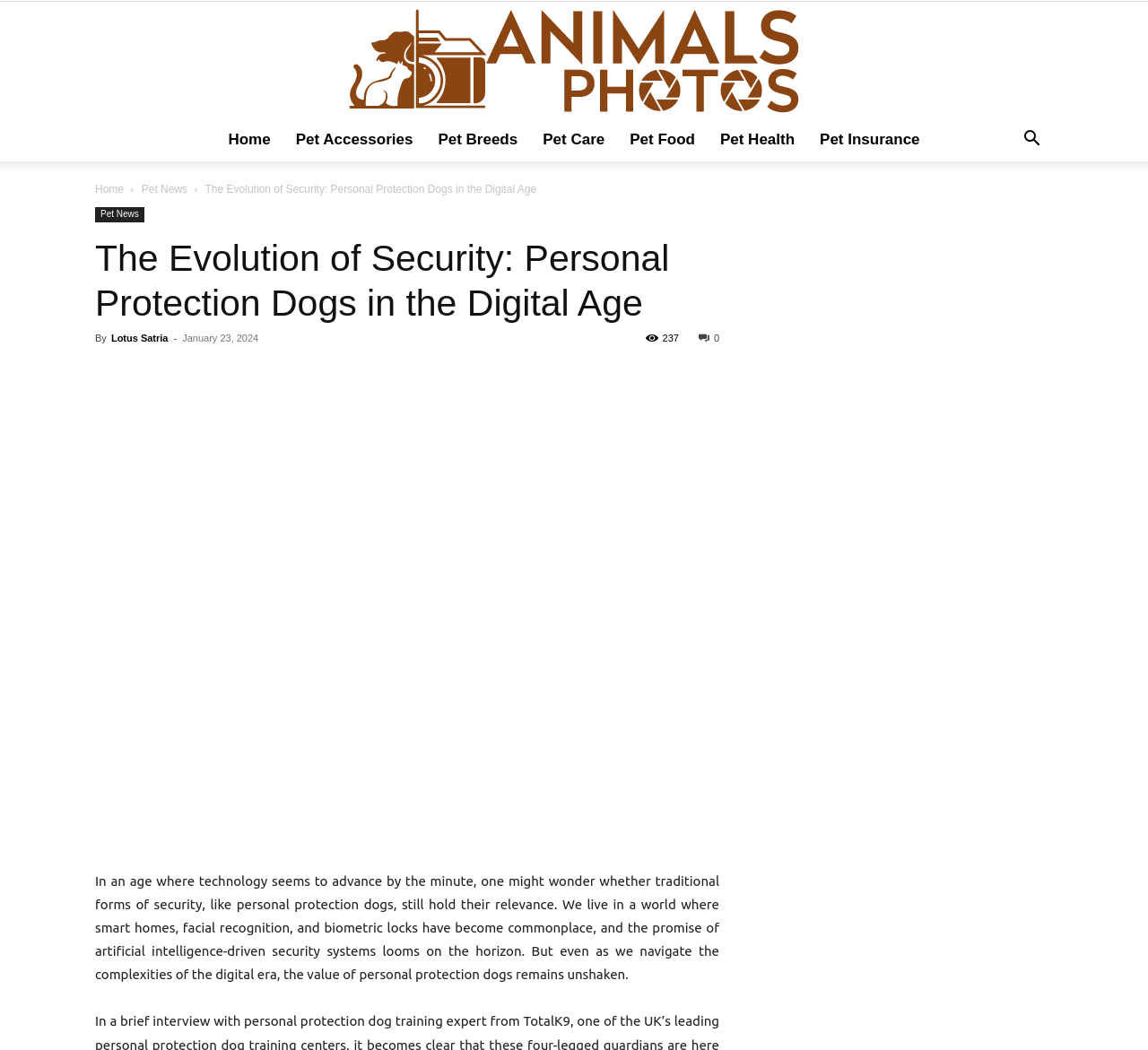Indicate the bounding box coordinates of the clickable region to achieve the following instruction: "Click on the 'Home' link."

[0.188, 0.113, 0.247, 0.154]